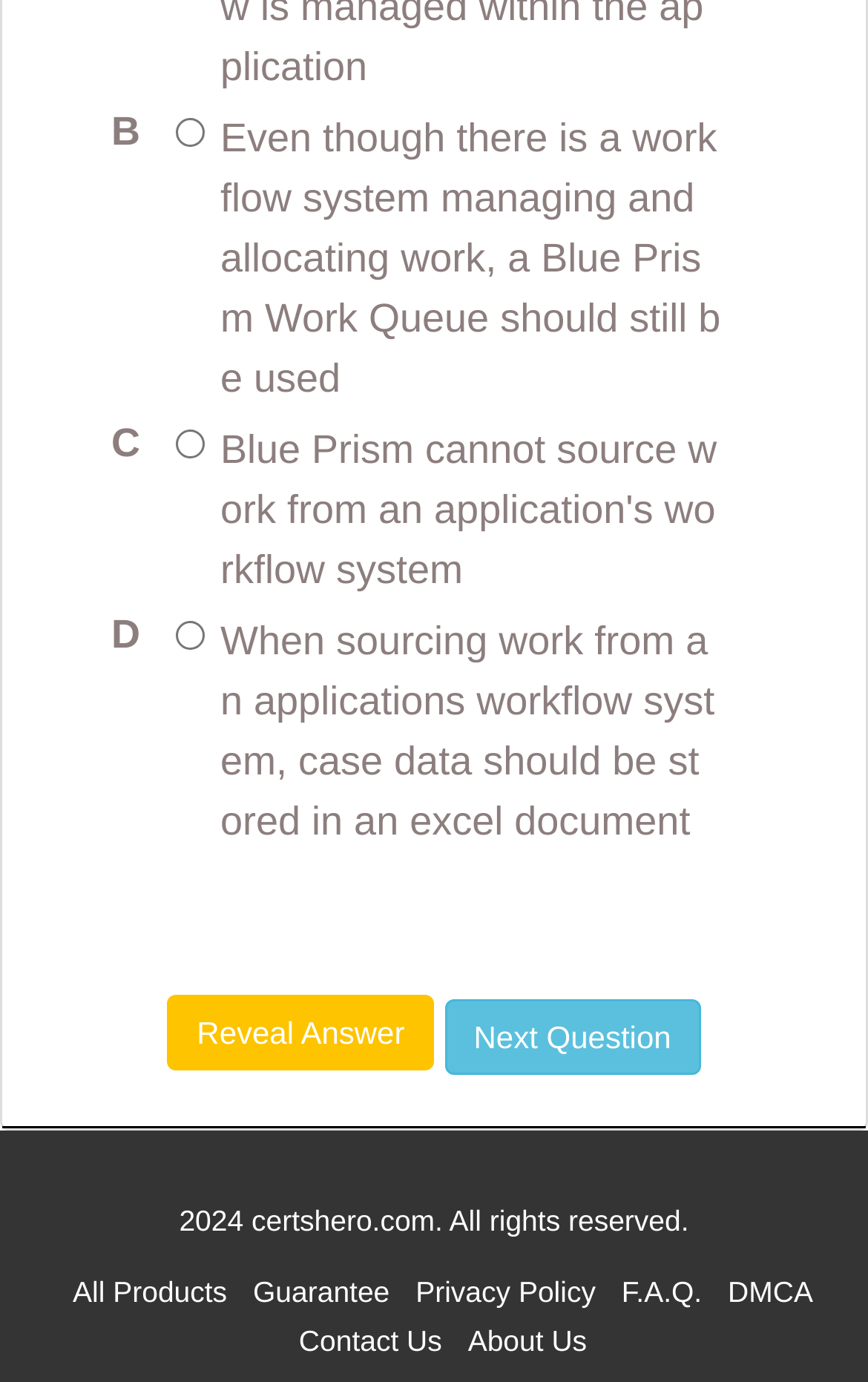How many links are available at the bottom of the webpage?
Please give a detailed and elaborate answer to the question based on the image.

There are eight links provided at the bottom of the webpage, including 'All Products', 'Guarantee', 'Privacy Policy', 'F.A.Q.', 'DMCA', 'Contact Us', and 'About Us'.